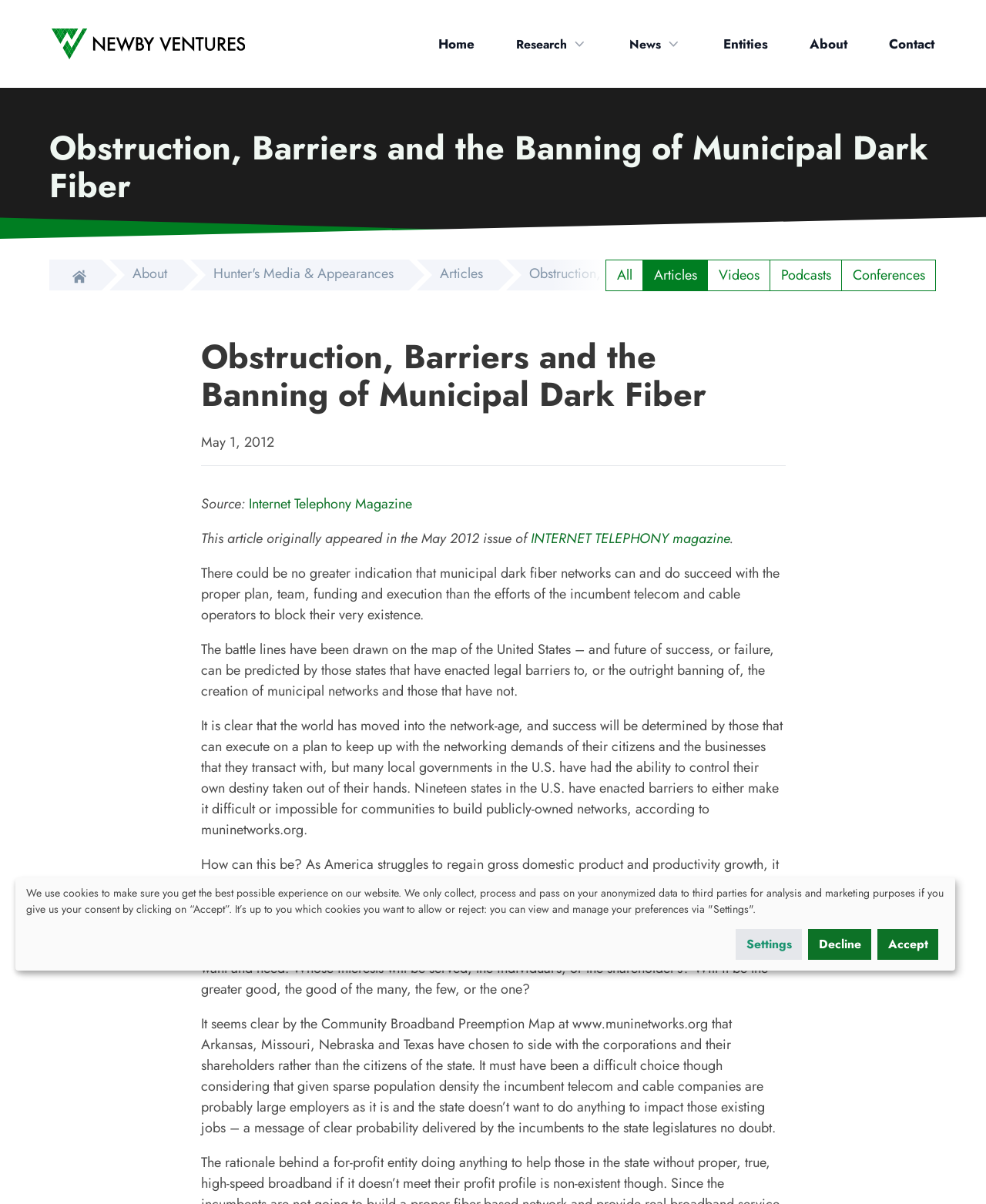Give a detailed account of the webpage.

The webpage is about Newby Ventures, an investment company that focuses on intelligent solutions to common and uncommon problems, including network infrastructure and internet nexus points. 

At the top of the page, there is a navigation bar with links to "Home", "Research", "News", "Entities", "About", and "Contact". Below the navigation bar, there is a heading that reads "Obstruction, Barriers and the Banning of Municipal Dark Fiber - Newby Ventures". 

On the left side of the page, there is a column with links to "Home", "About", "Hunter's Media & Appearances", "Articles", and "Obstruction, Barriers and the Banning of Municipal Dark Fiber". Below this column, there are links to "All", "Articles", "Videos", "Podcasts", and "Conferences". 

The main content of the page is an article titled "Obstruction, Barriers and the Banning of Municipal Dark Fiber". The article discusses how municipal dark fiber networks can succeed with proper planning, team, funding, and execution, but are being blocked by incumbent telecom and cable operators. It highlights the importance of these networks for the future of success and how 19 states in the US have enacted barriers to make it difficult or impossible for communities to build publicly-owned networks. The article also touches on the role of vested interests and politics in limiting the development of these networks.

At the bottom of the page, there is a notice about the use of cookies on the website, with options to accept, decline, or manage cookie preferences.